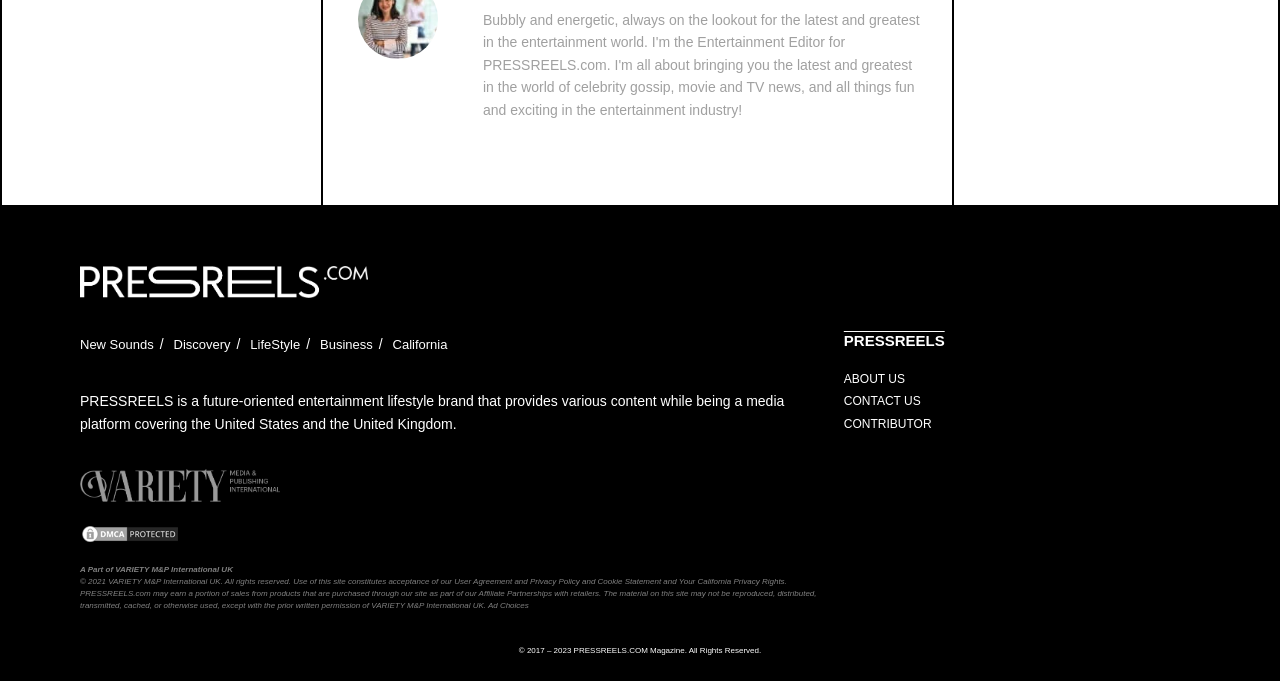What is the year of copyright for PRESSREELS?
Please provide a comprehensive answer based on the details in the screenshot.

The year of copyright for PRESSREELS can be found in the StaticText element with the text '© 2021'.